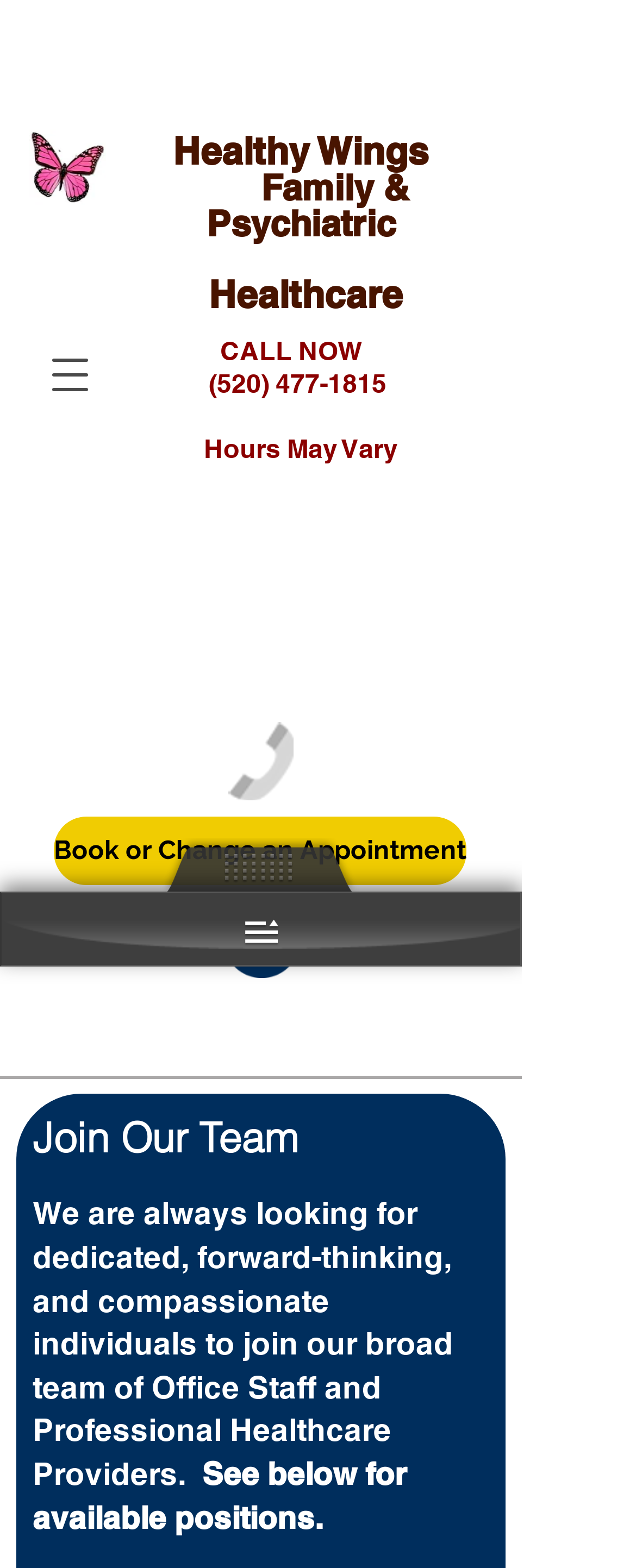What is the verification badge on the webpage?
Analyze the screenshot and provide a detailed answer to the question.

I found the verification badge by examining the iframe element with the description 'Psychology Today Verified' which is located near the 'Join Our Team' heading.